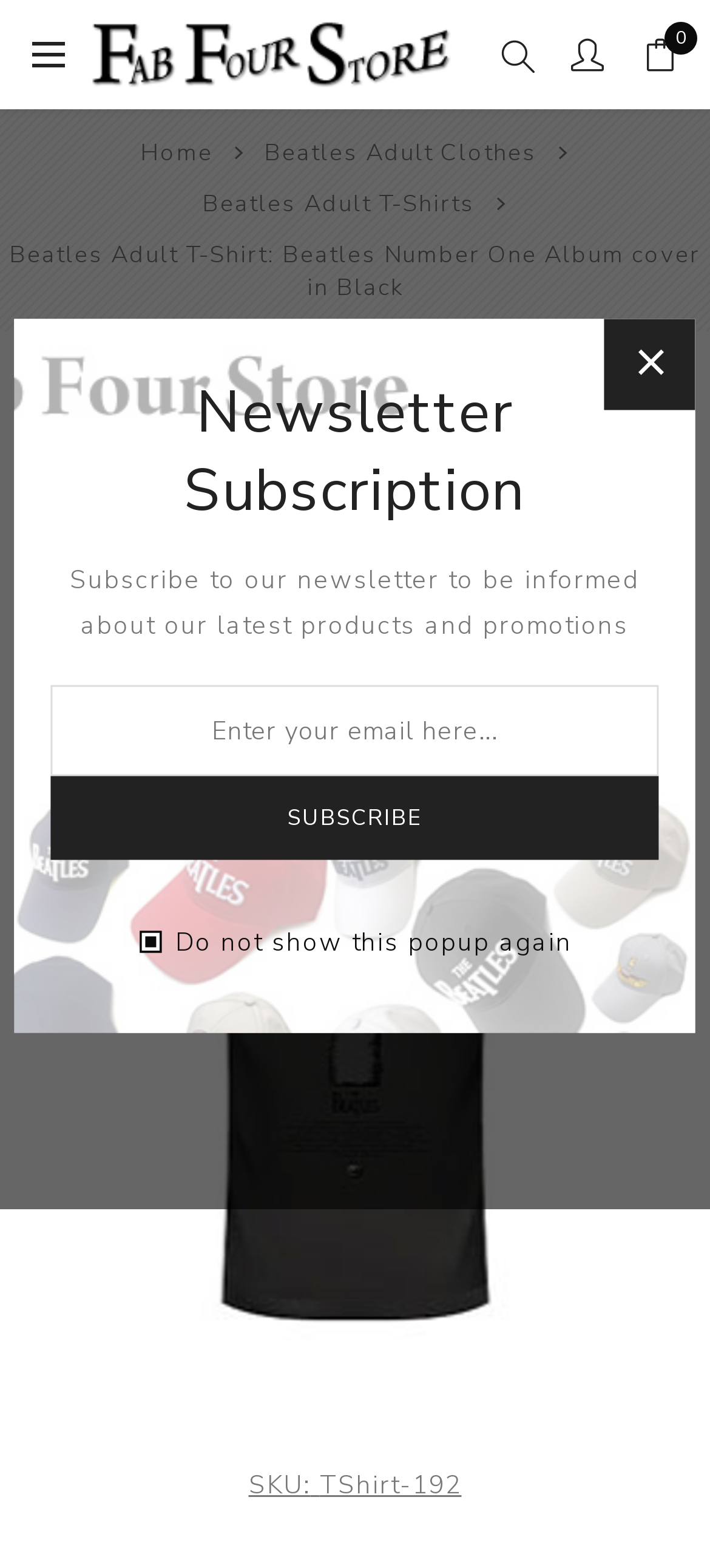Provide an in-depth caption for the elements present on the webpage.

This webpage is an e-commerce page selling Beatles-themed adult T-shirts. At the top, there is a navigation menu with links to "Home", "Beatles Adult Clothes", and "Beatles Adult T-Shirts". 

On the left side, there is a logo with the text "Fab Four Store" and a menu icon. On the right side, there are icons for search, profile, and a shopping cart with a "0" indicator.

Below the navigation menu, there is a product description section. It displays a large image of a Beatles Adult T-Shirt with the album cover in black. The product title "Beatles Adult T-Shirt: Beatles Number One Album cover in Black" is written above the image. 

Under the product title, there are navigation links to previous and next products. The product price is displayed in two versions: "$27.99" and "$25.99", possibly indicating a discounted price. The product's SKU "TShirt-192" is also shown.

On the right side of the product description section, there is a newsletter subscription section. It has a heading "Newsletter Subscription" and a brief description. There is a text box to enter an email address and a "SUBSCRIBE" button. 

A checkbox is available to opt-out of showing the newsletter popup again. A "Close" button with an "X" icon is located at the top-right corner of the newsletter section.